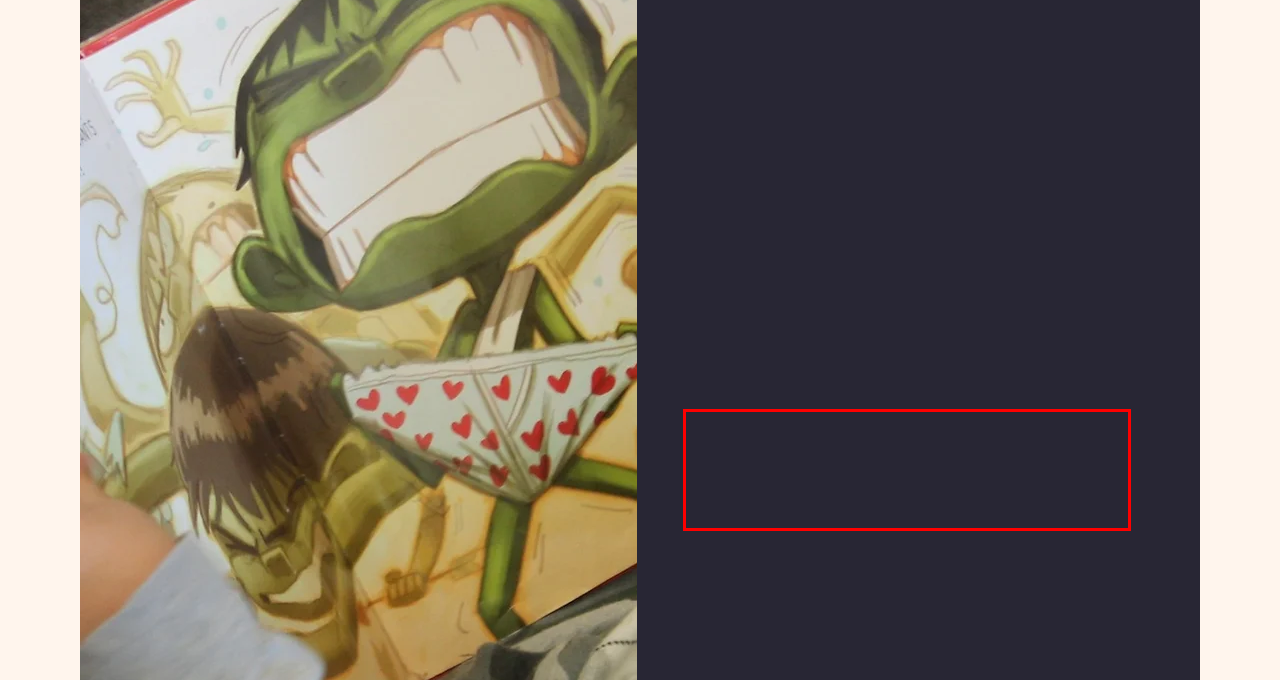Within the provided webpage screenshot, find the red rectangle bounding box and perform OCR to obtain the text content.

1. Belonging - a sense of connectedness to others, an individual's experiences of being valued, of forming relationships with other and making contributions as part of a group, a community, the natural world.